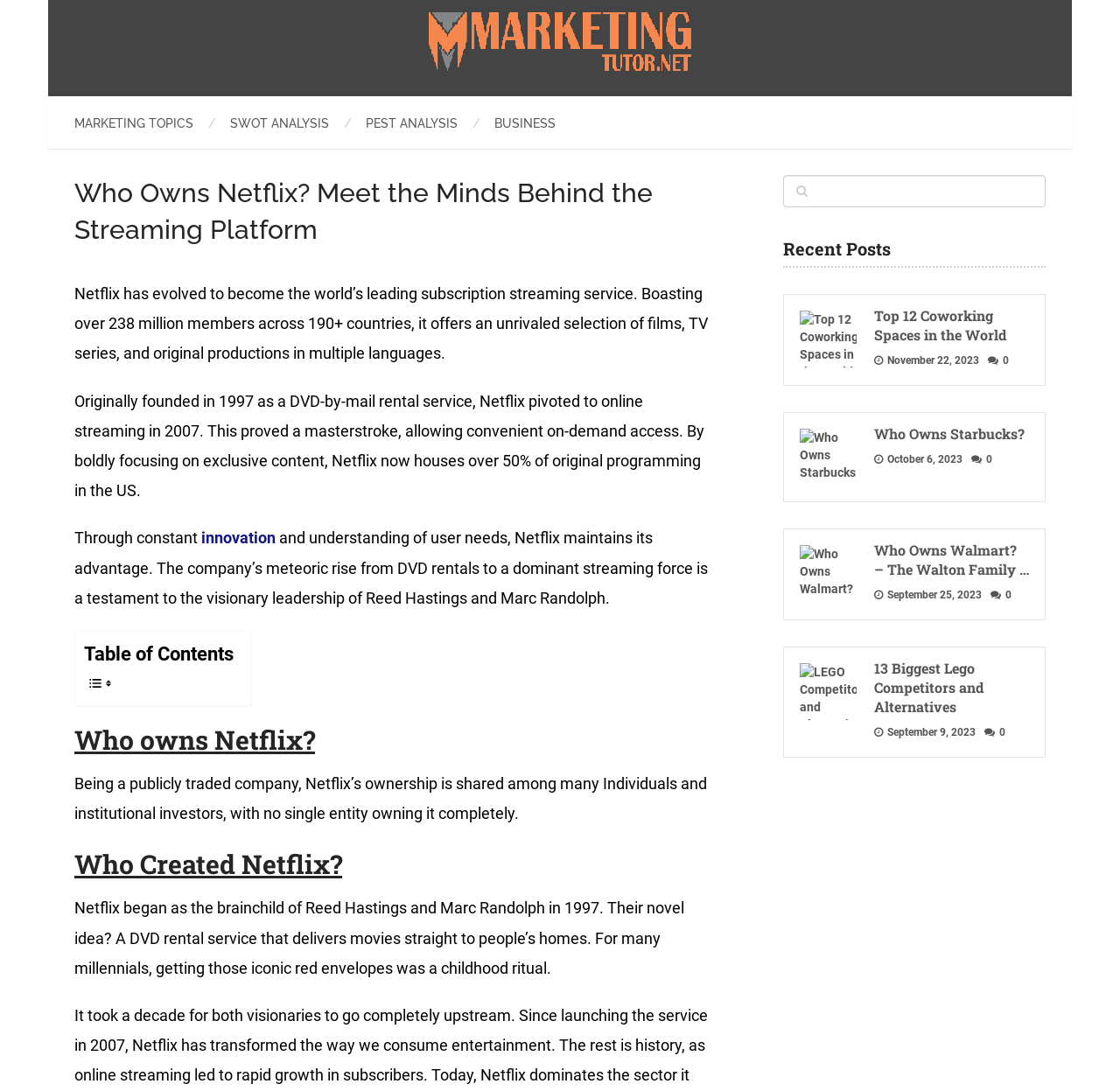Provide a brief response to the question below using one word or phrase:
What is the topic of the recent post with the image of coworking spaces?

Top 12 Coworking Spaces in the World